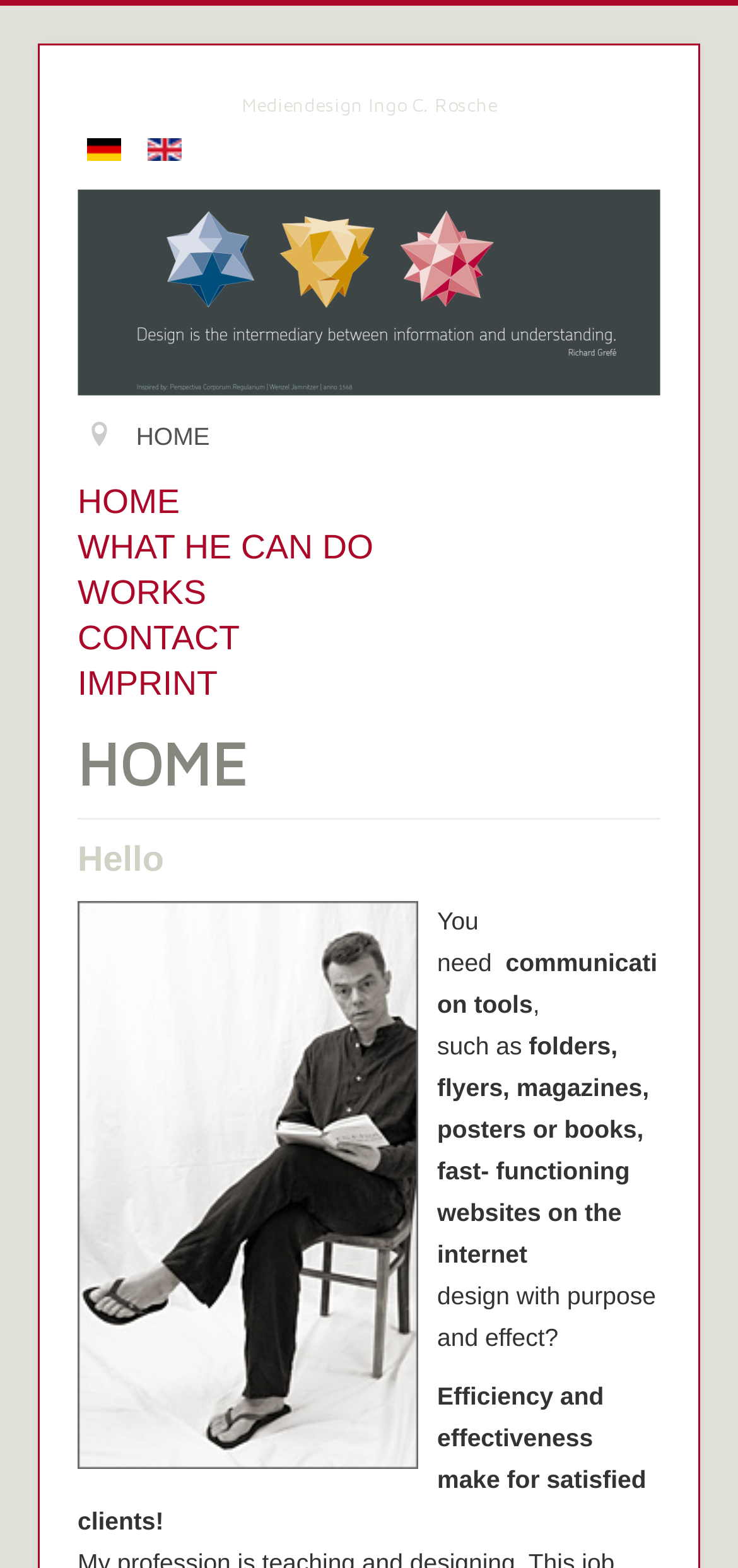Identify and provide the bounding box coordinates of the UI element described: "HOME". The coordinates should be formatted as [left, top, right, bottom], with each number being a float between 0 and 1.

[0.105, 0.306, 0.895, 0.335]